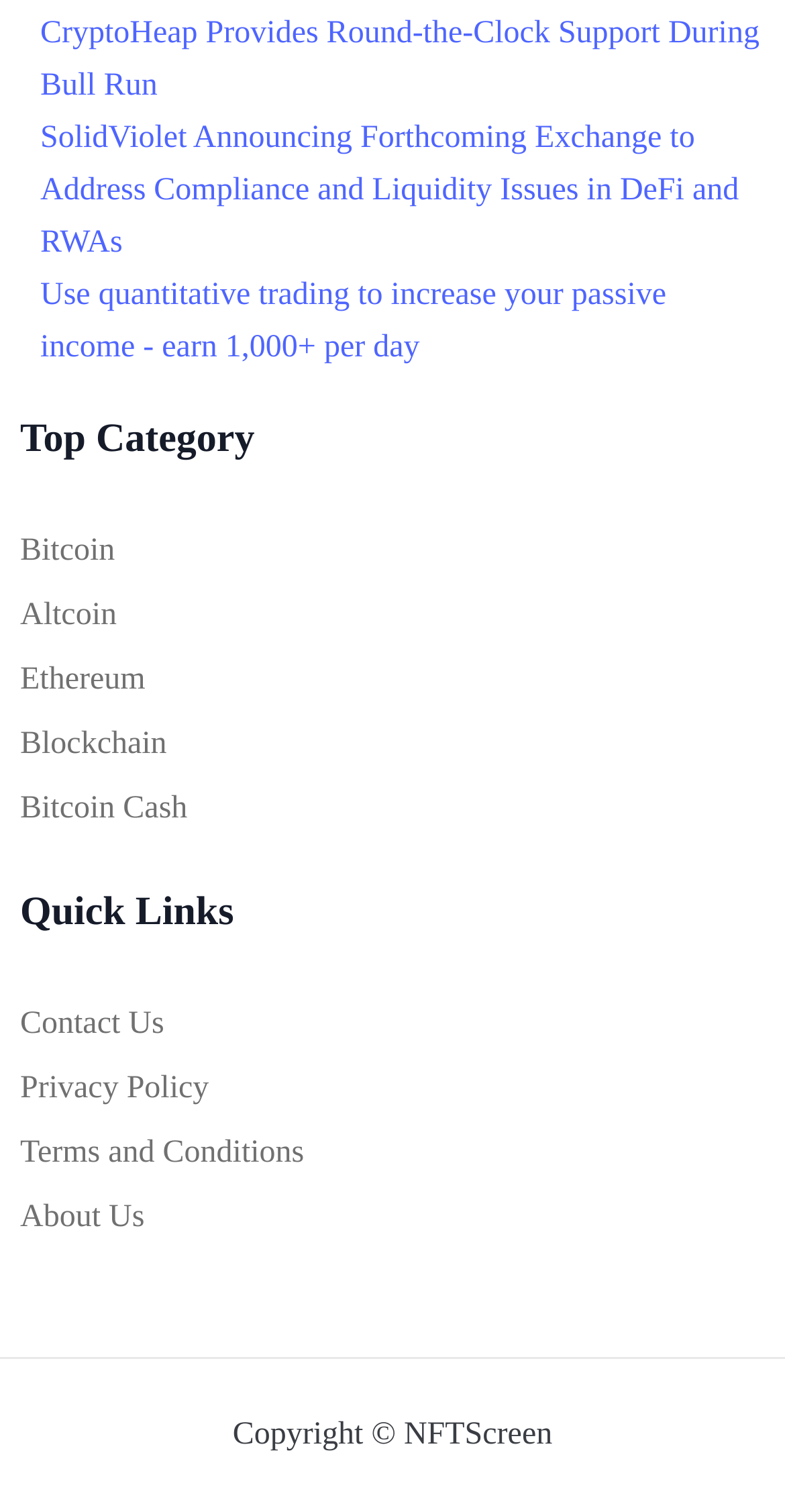How many links are under the 'Quick Links' section?
We need a detailed and exhaustive answer to the question. Please elaborate.

I counted the number of link elements under the 'Quick Links' section, which has a heading element with the text 'Quick Links', and found that there are 4 links: 'Contact Us', 'Privacy Policy', 'Terms and Conditions', and 'About Us'.